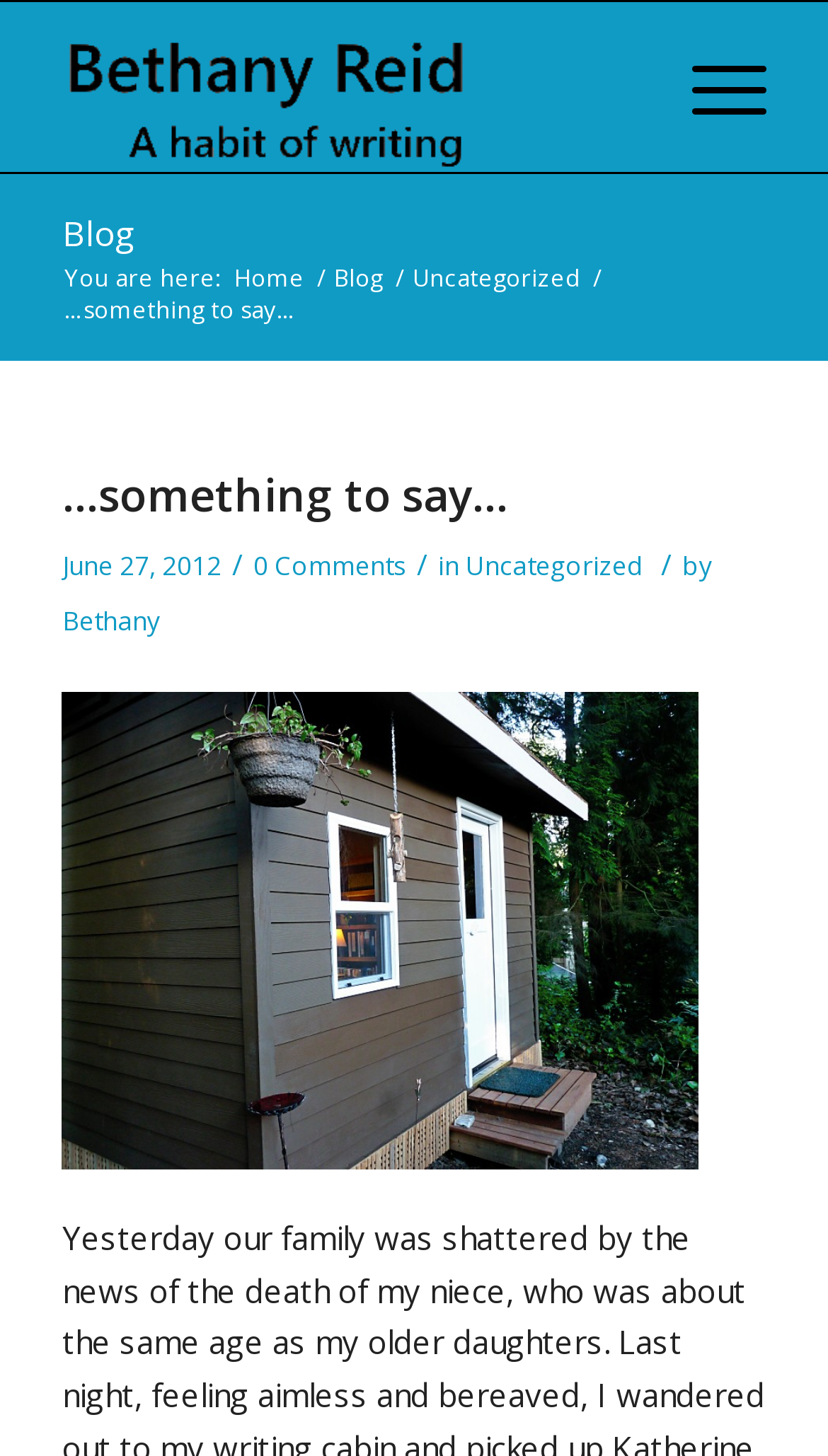Please find and report the bounding box coordinates of the element to click in order to perform the following action: "read the post". The coordinates should be expressed as four float numbers between 0 and 1, in the format [left, top, right, bottom].

[0.075, 0.319, 0.613, 0.36]